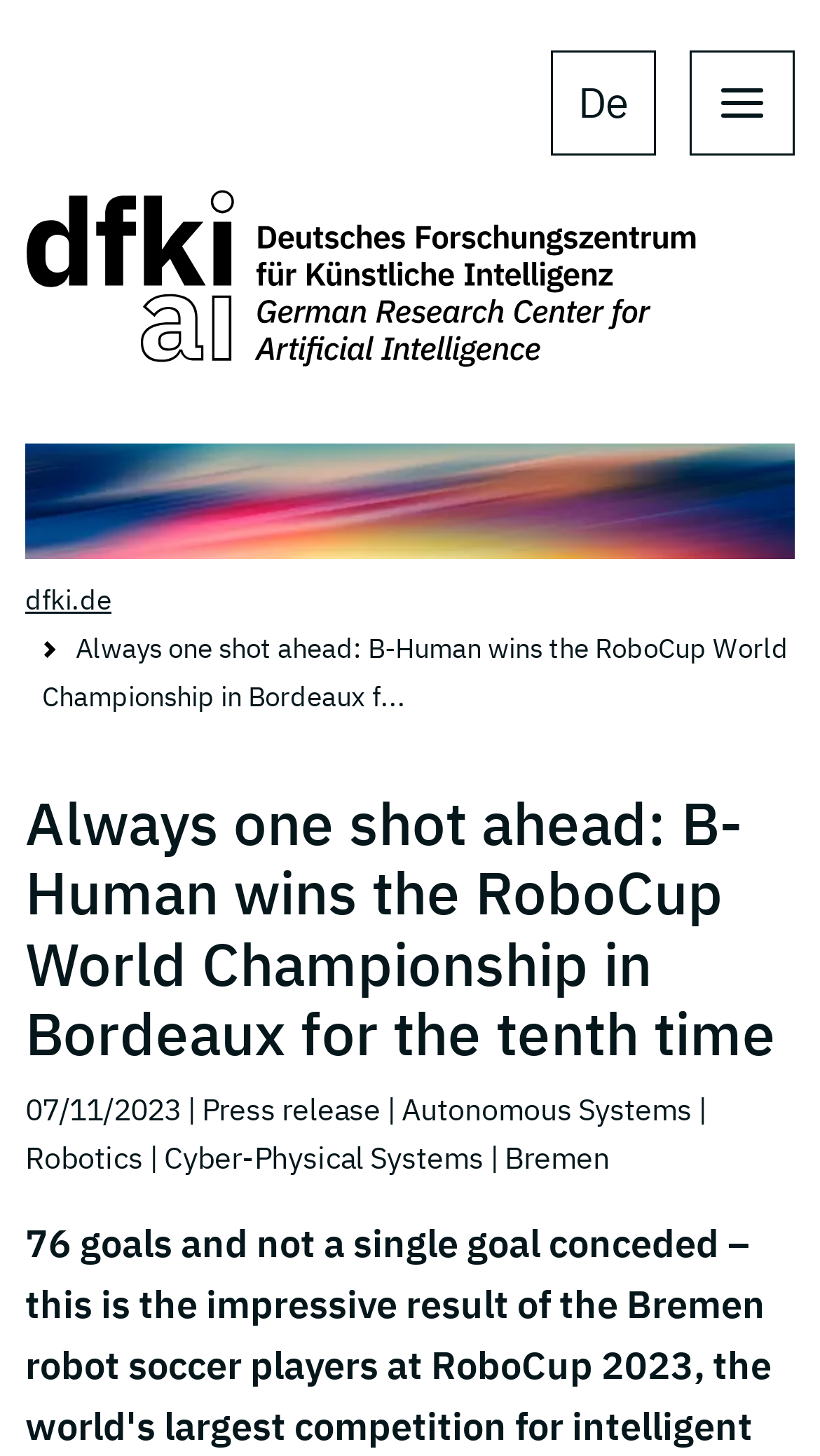What is the name of the robot soccer team?
Using the information from the image, answer the question thoroughly.

I found the answer by looking at the root element 'B-Human wins the RoboCup World Championship' which indicates that B-Human is the name of the robot soccer team.